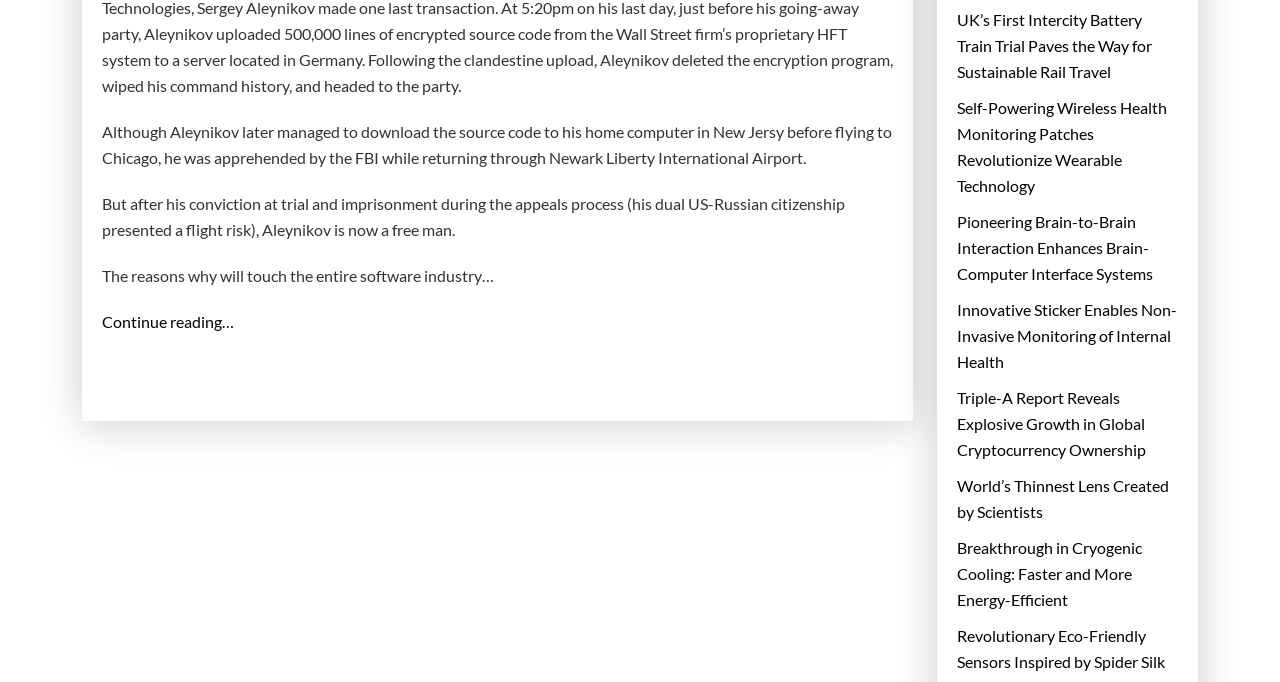Can you provide the bounding box coordinates for the element that should be clicked to implement the instruction: "Learn about UK’s First Intercity Battery Train Trial"?

[0.748, 0.01, 0.92, 0.124]